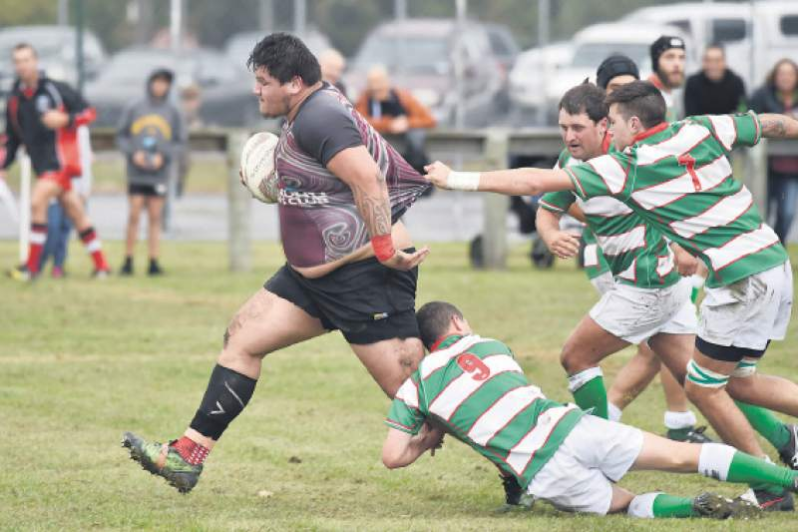Provide your answer in one word or a succinct phrase for the question: 
What is the atmosphere of the match like?

Energetic